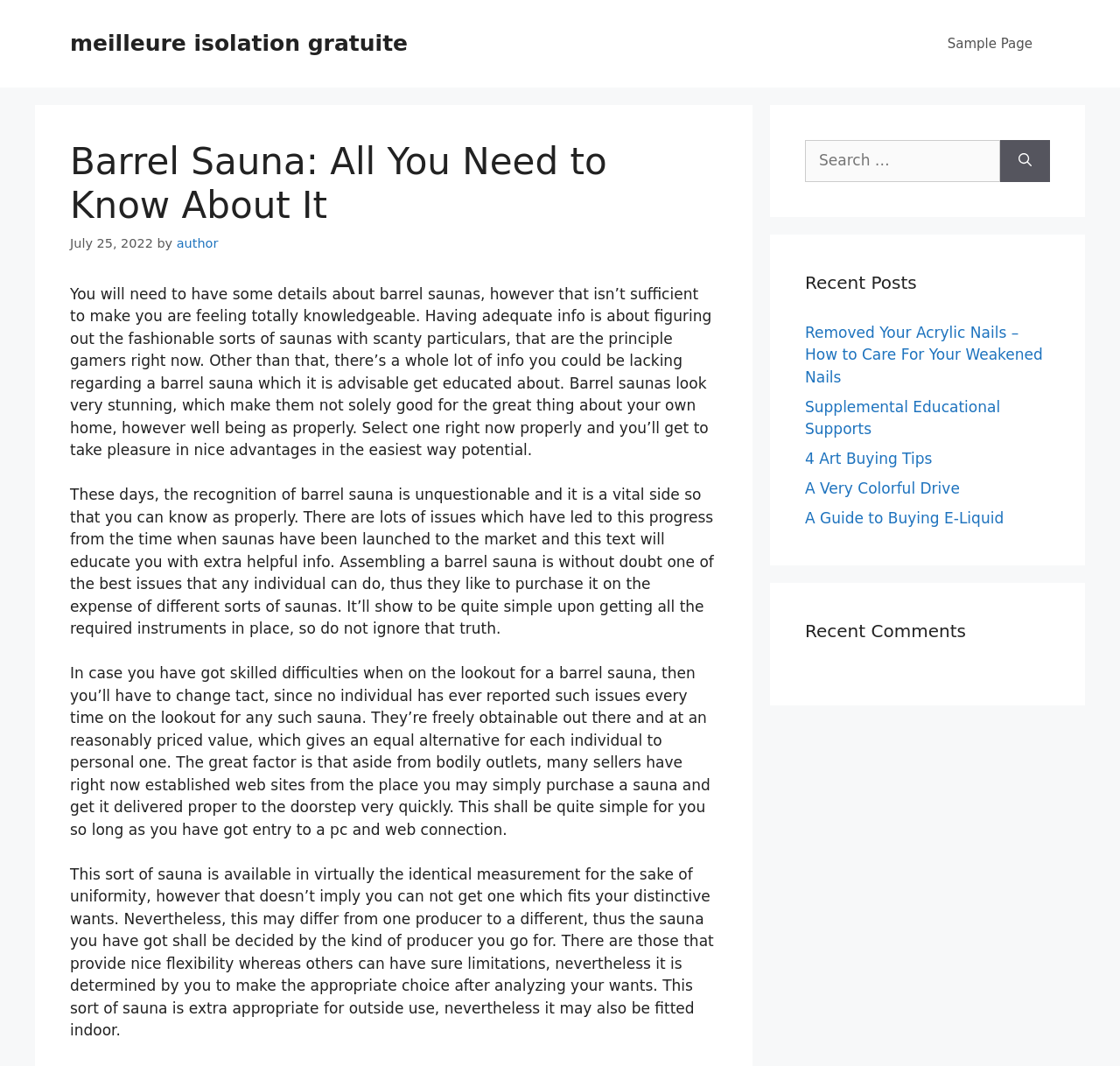What is the benefit of having a barrel sauna?
Please look at the screenshot and answer in one word or a short phrase.

Health benefits